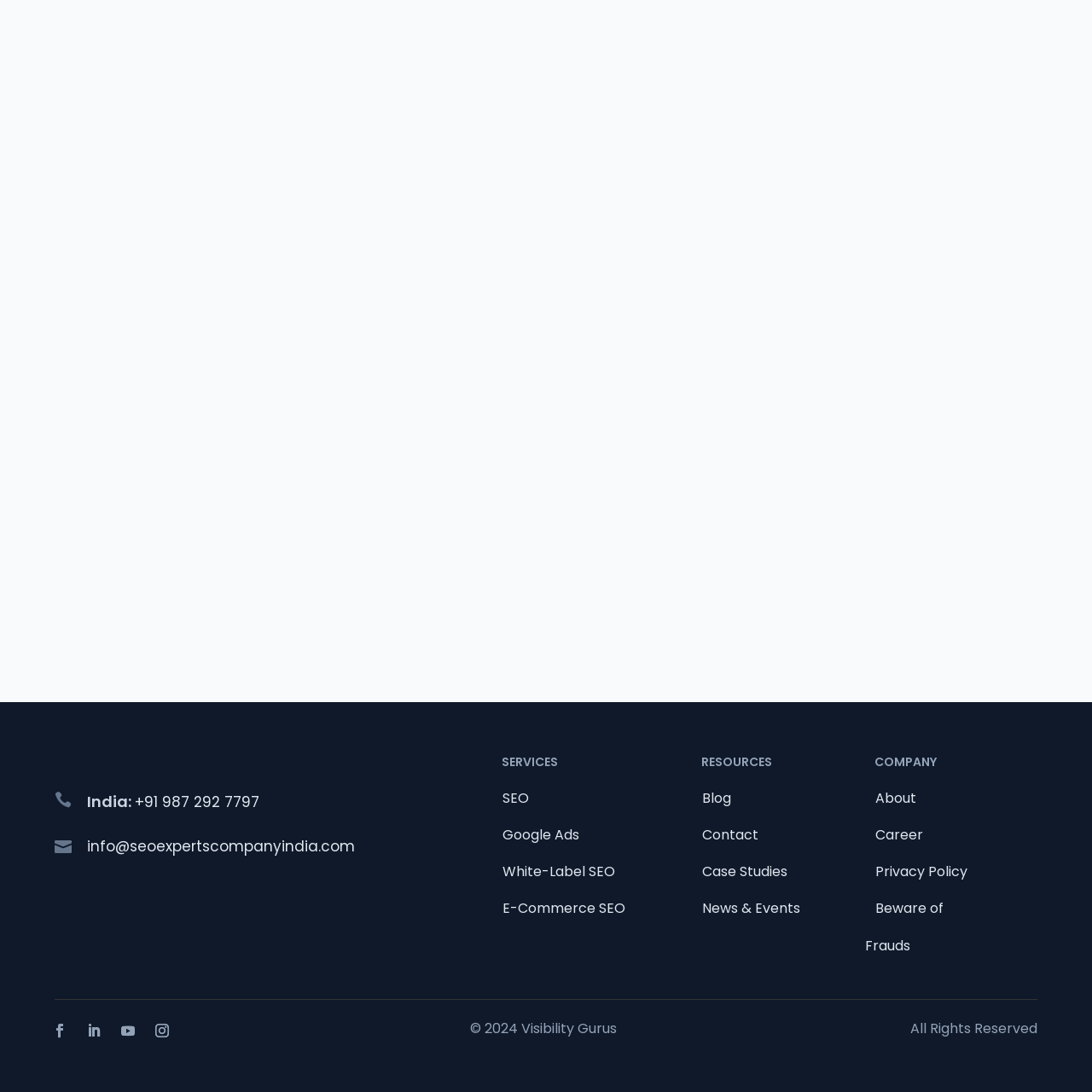What year is the copyright for?
Respond with a short answer, either a single word or a phrase, based on the image.

2024